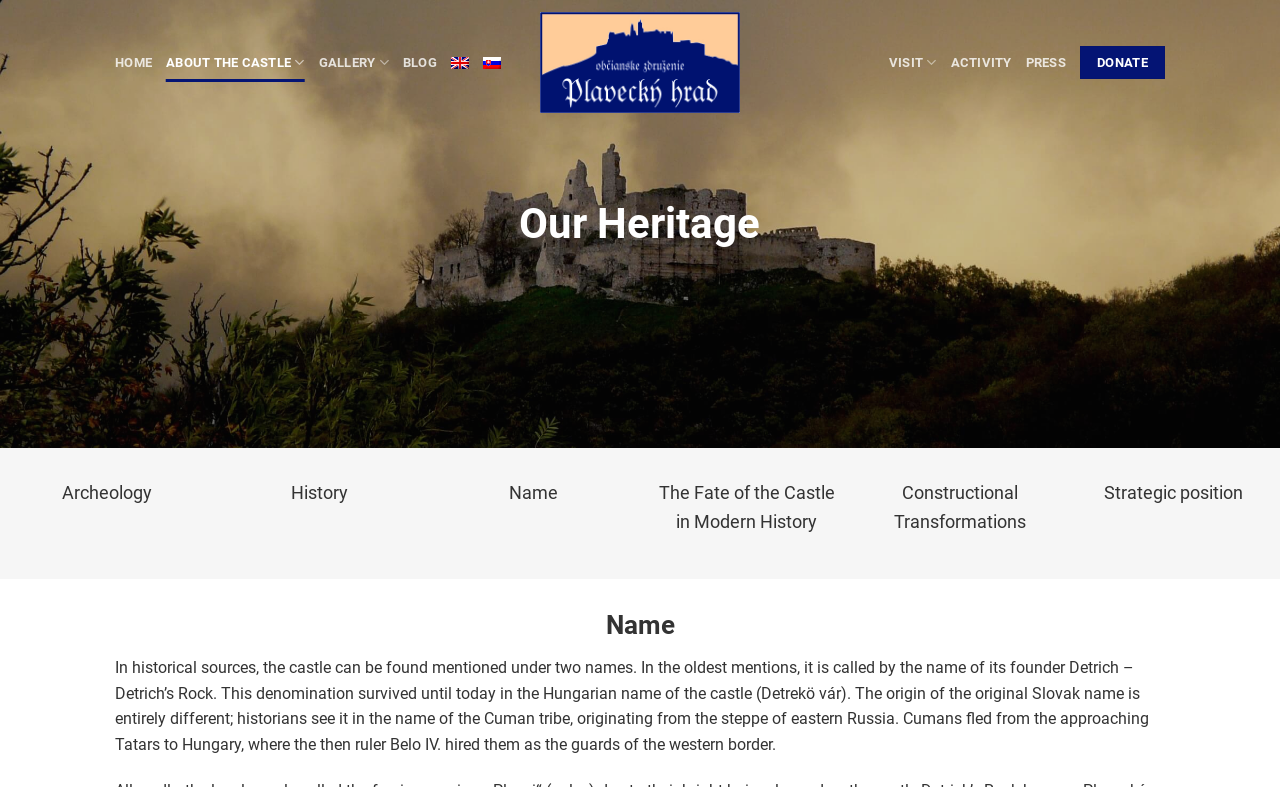Please find the bounding box coordinates of the element that needs to be clicked to perform the following instruction: "Donate to the castle". The bounding box coordinates should be four float numbers between 0 and 1, represented as [left, top, right, bottom].

[0.844, 0.058, 0.91, 0.101]